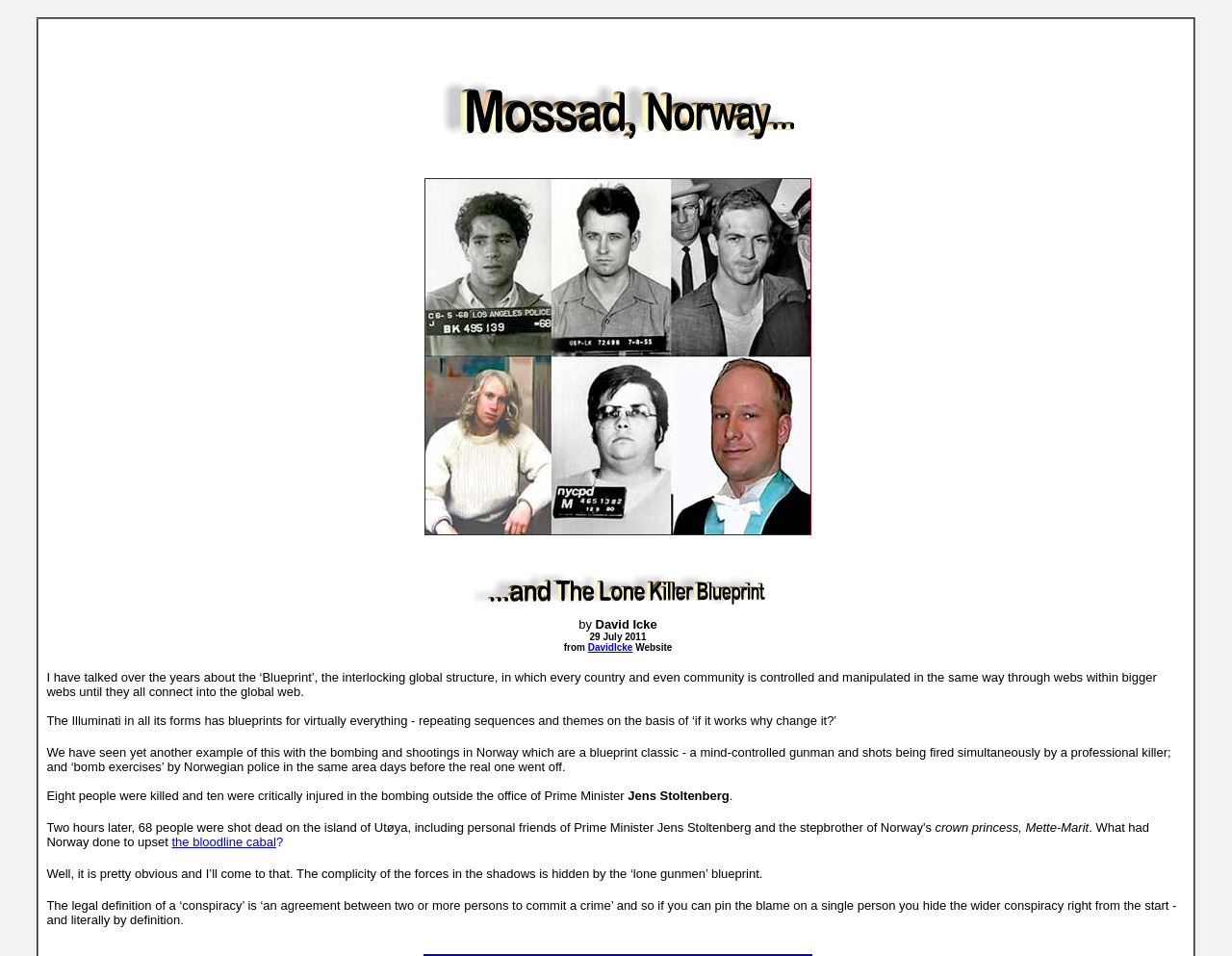What is the definition of a conspiracy according to the article?
With the help of the image, please provide a detailed response to the question.

The article defines a conspiracy as 'an agreement between two or more persons to commit a crime', which is a legal definition that is used to understand the concept of conspiracy.